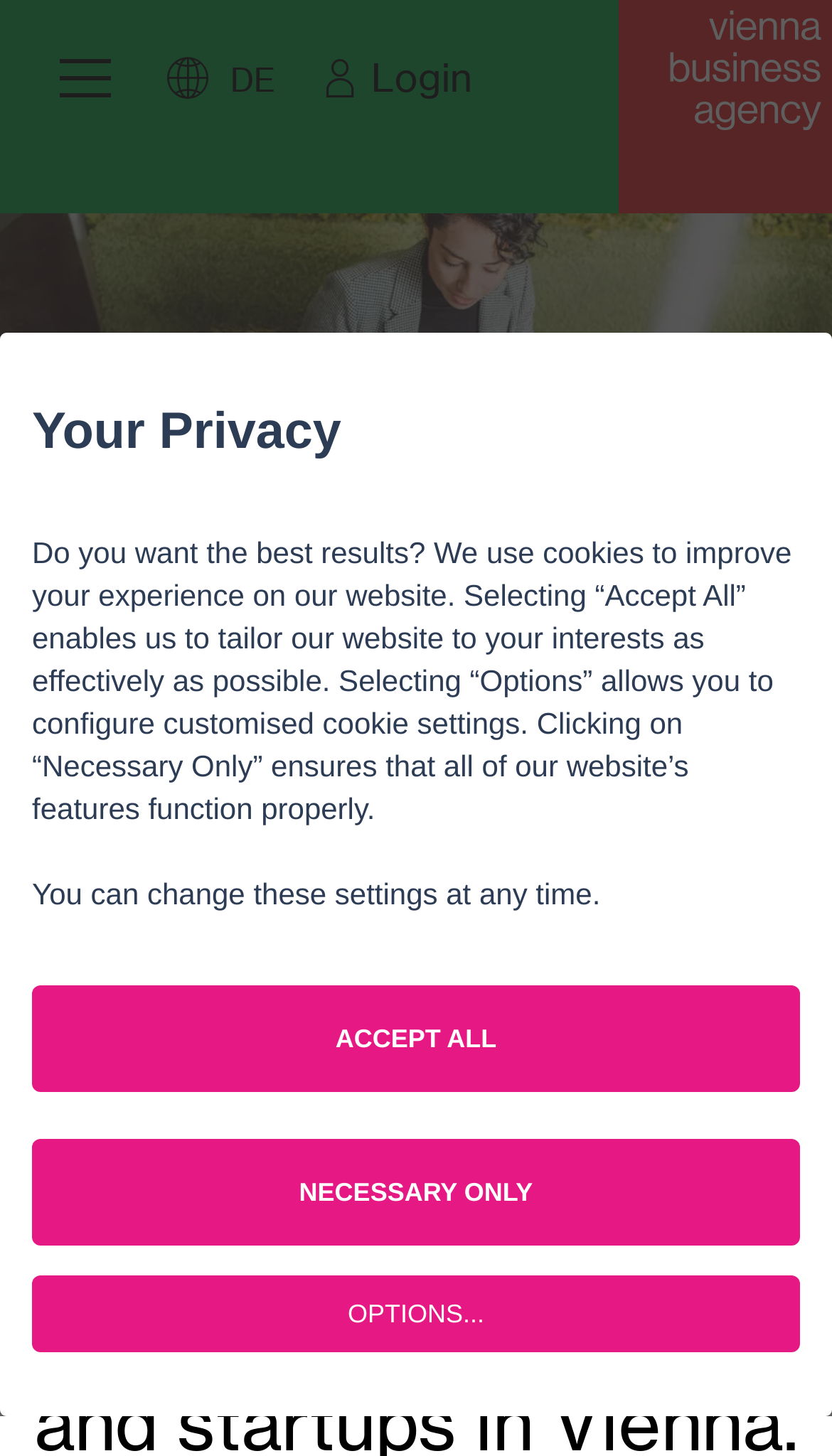Analyze the image and provide a detailed answer to the question: What is the position of the 'Login' link?

The 'Login' link is located at the top right of the webpage, as indicated by its bounding box coordinates [0.446, 0.035, 0.567, 0.073].